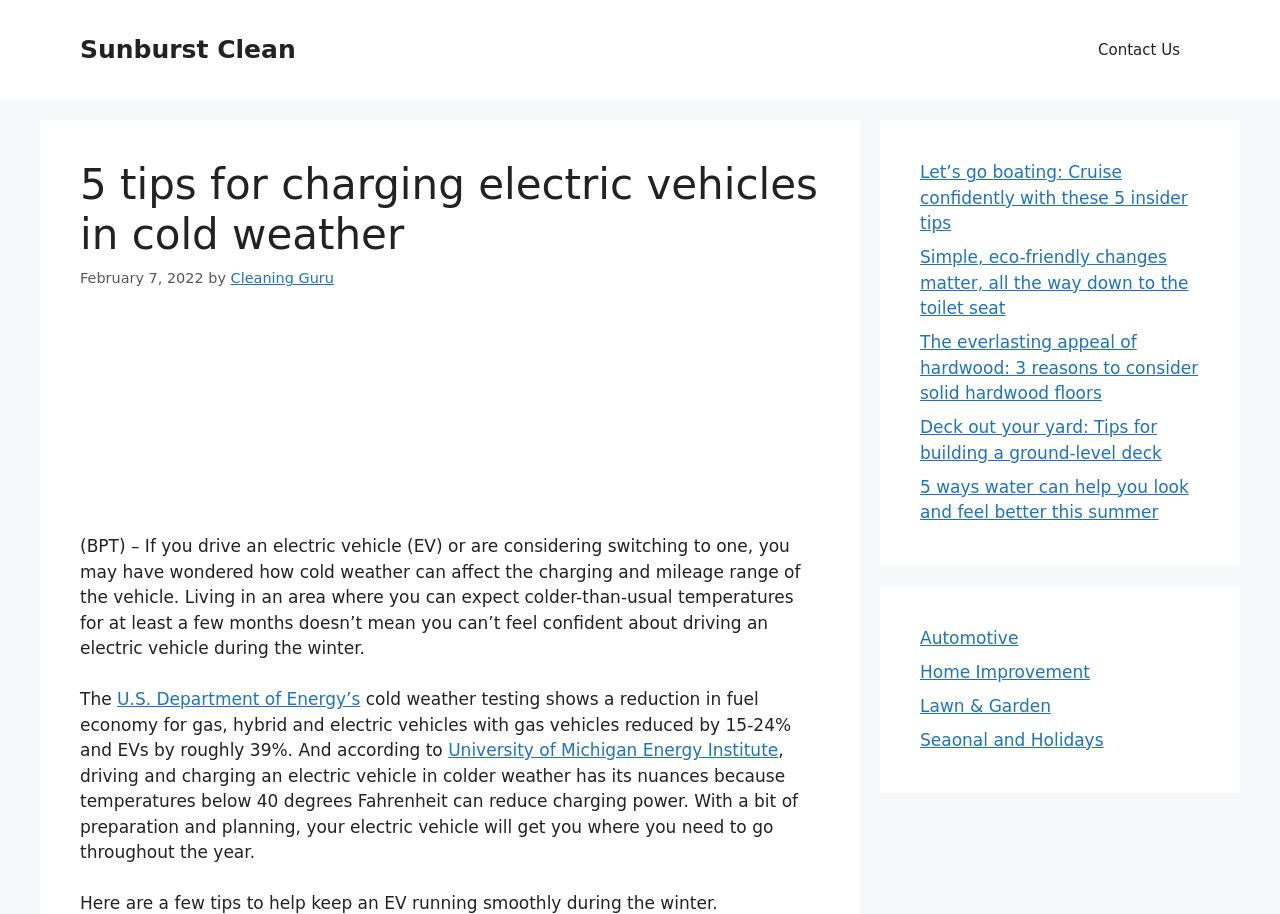What are the categories listed in the complementary section? Based on the image, give a response in one word or a short phrase.

Automotive, Home Improvement, Lawn & Garden, Seasonal and Holidays